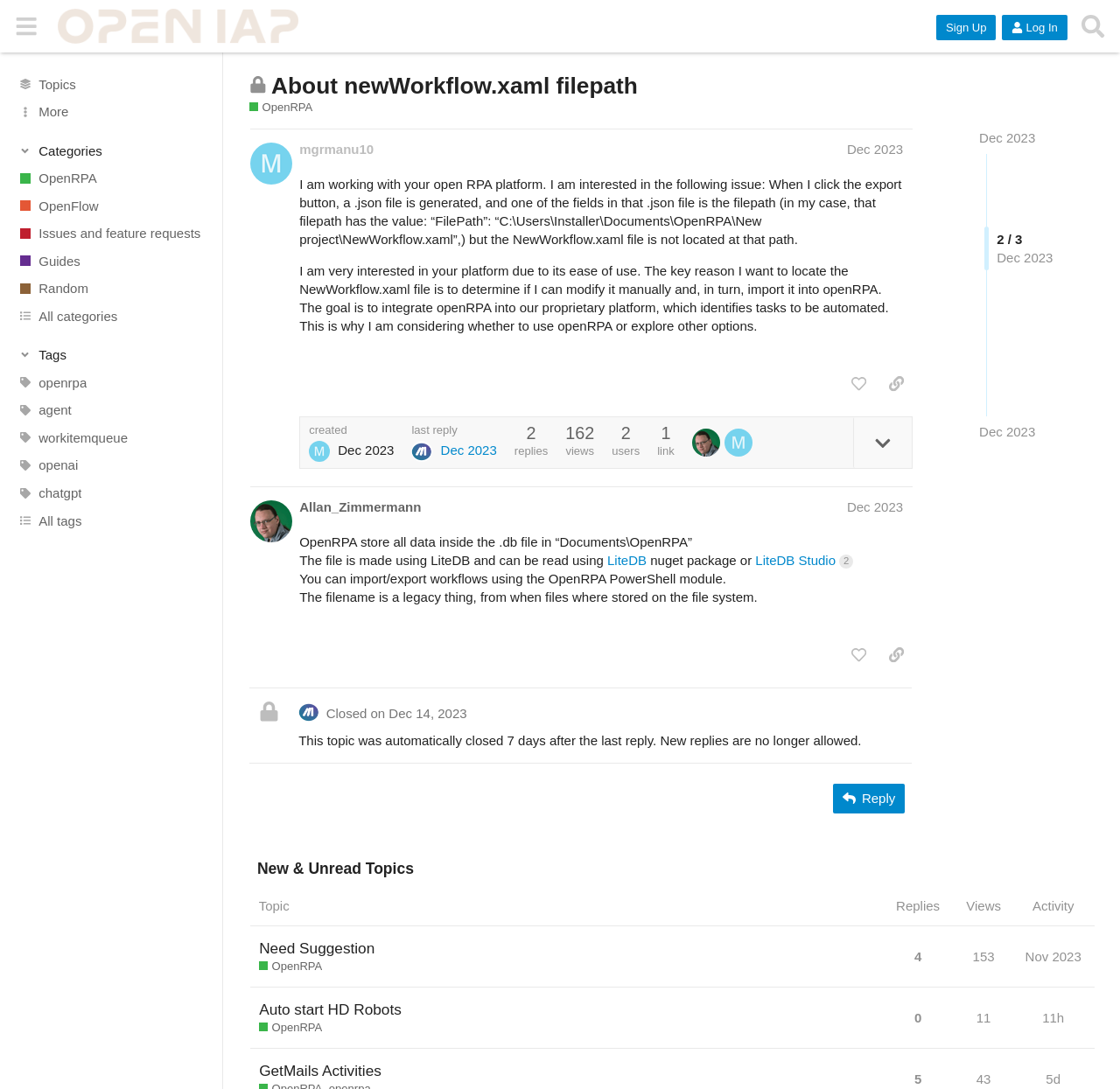Can you extract the headline from the webpage for me?

About newWorkflow.xaml filepath